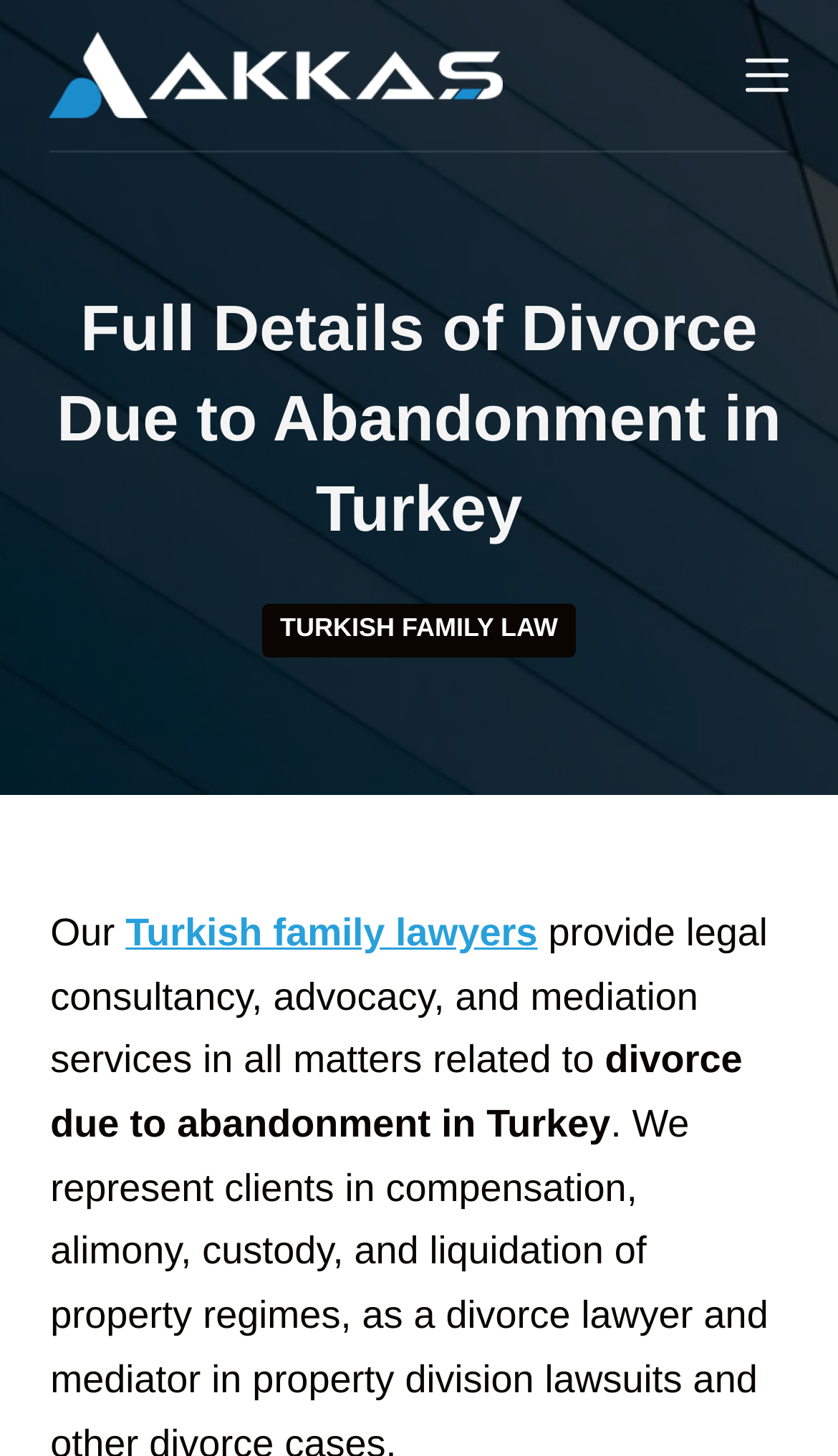Explain in detail what you observe on this webpage.

The webpage is about Turkish family lawyers providing legal services related to divorce due to abandonment in Turkey. At the top-left corner, there is a link to "Skip to content". Next to it, on the top-center, is the Akkas law firm logo, which is an image. On the top-right corner, there is a "Menu" button.

Below the top section, there is a large image that spans the entire width of the page, with a caption "Practice Areas". 

The main content of the webpage is divided into two sections. On the left side, there is a header section with a heading that reads "Full Details of Divorce Due to Abandonment in Turkey". Below the heading, there is a link to "TURKISH FAMILY LAW". 

On the right side of the header section, there is a paragraph of text that starts with "Our" and describes the services provided by the Turkish family lawyers, including legal consultancy, advocacy, and mediation services in all matters related to divorce due to abandonment in Turkey. The text is divided into several lines, with the keywords "Turkish family lawyers", "divorce due to abandonment", and "in Turkey" highlighted as separate elements.